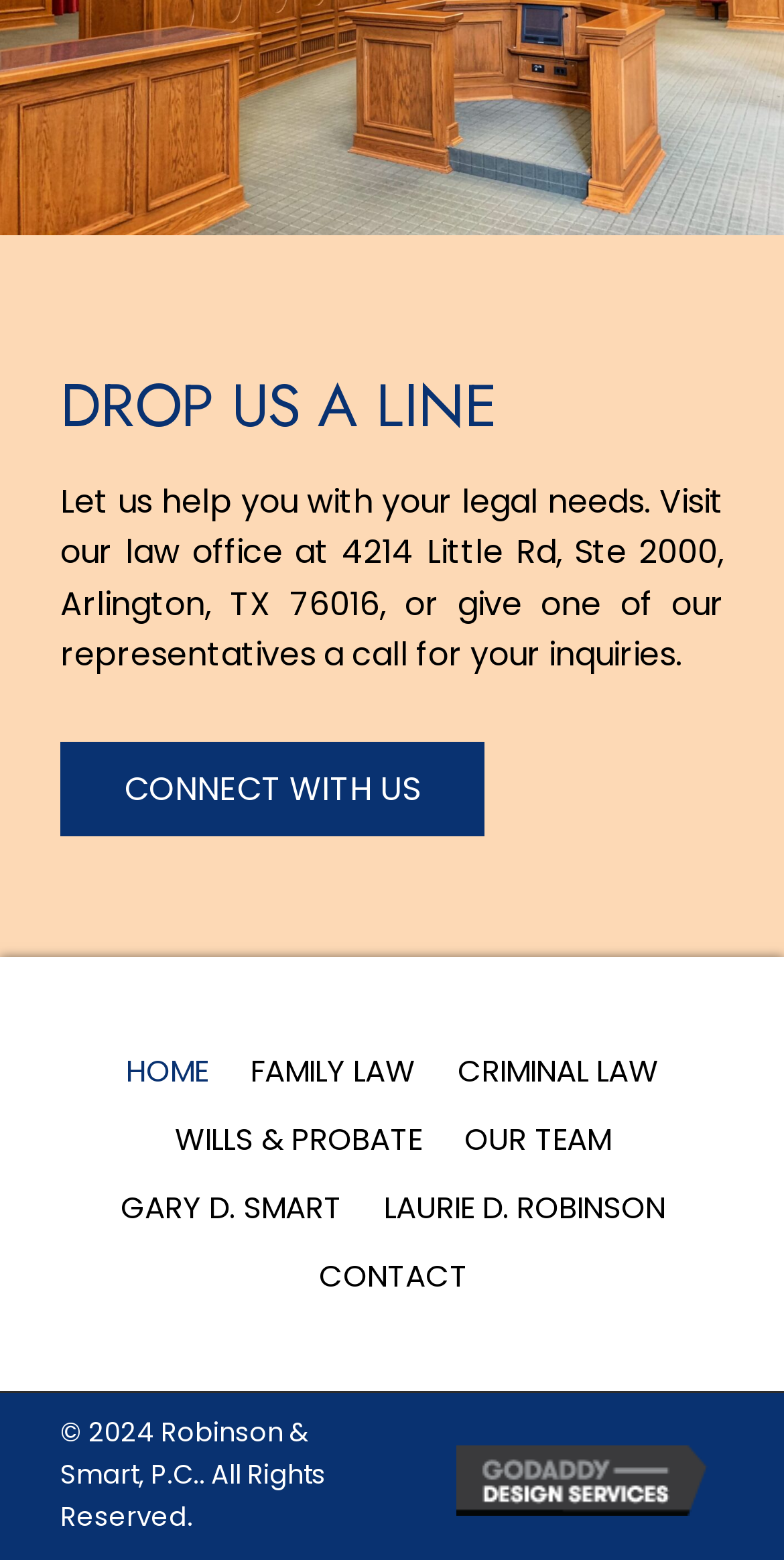Please find the bounding box coordinates of the element that you should click to achieve the following instruction: "Visit the 'HOME' page". The coordinates should be presented as four float numbers between 0 and 1: [left, top, right, bottom].

[0.135, 0.665, 0.291, 0.709]